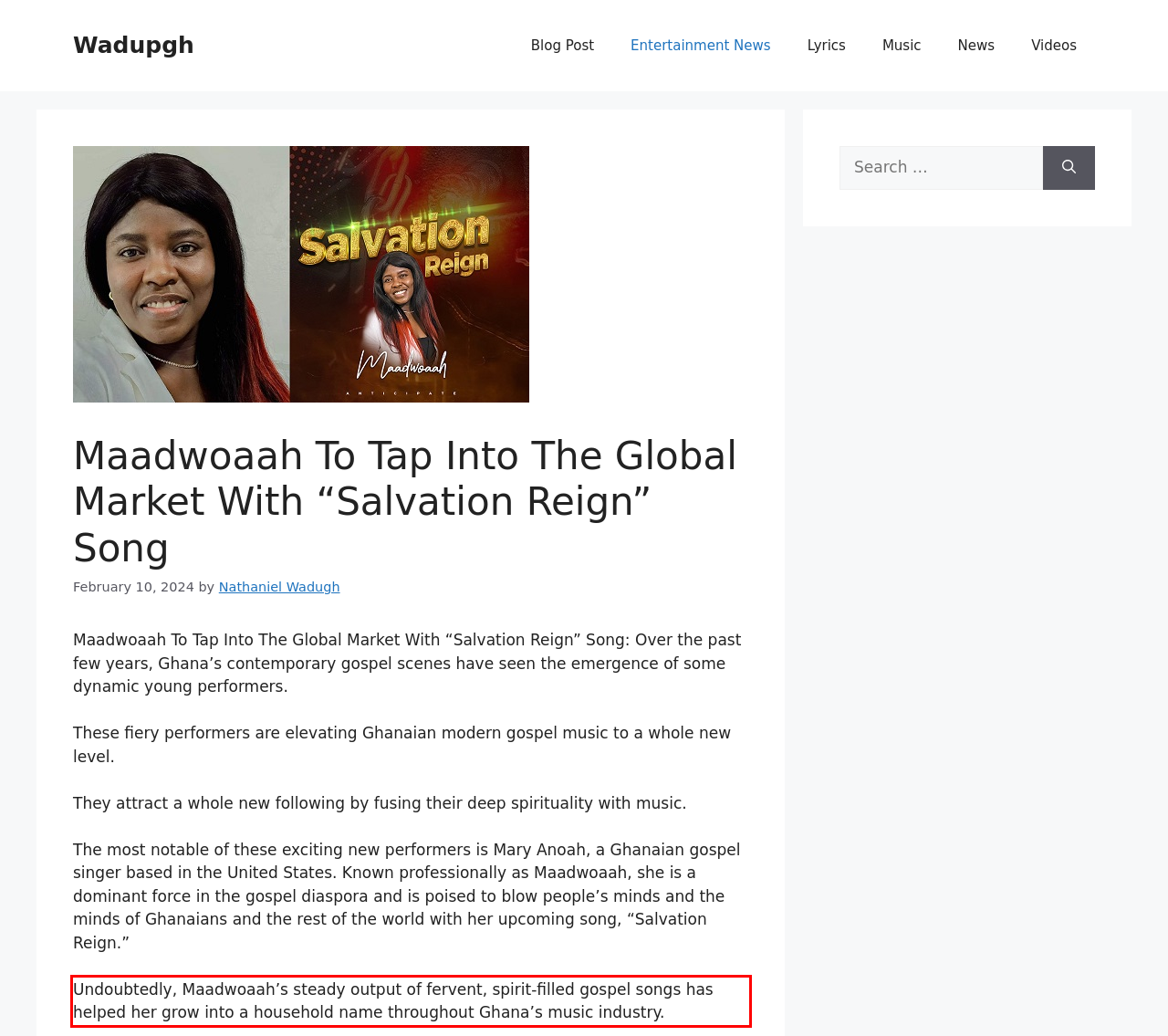Examine the webpage screenshot and use OCR to obtain the text inside the red bounding box.

Undoubtedly, Maadwoaah’s steady output of fervent, spirit-filled gospel songs has helped her grow into a household name throughout Ghana’s music industry.